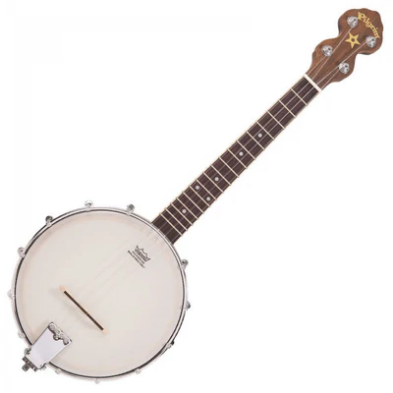Please provide a comprehensive answer to the question below using the information from the image: What is the effect of the open-back design?

According to the caption, the open-back design not only contributes to the instrument's lightweight construction but also results in a softer, mellower sound, making it ideal for various musical styles.